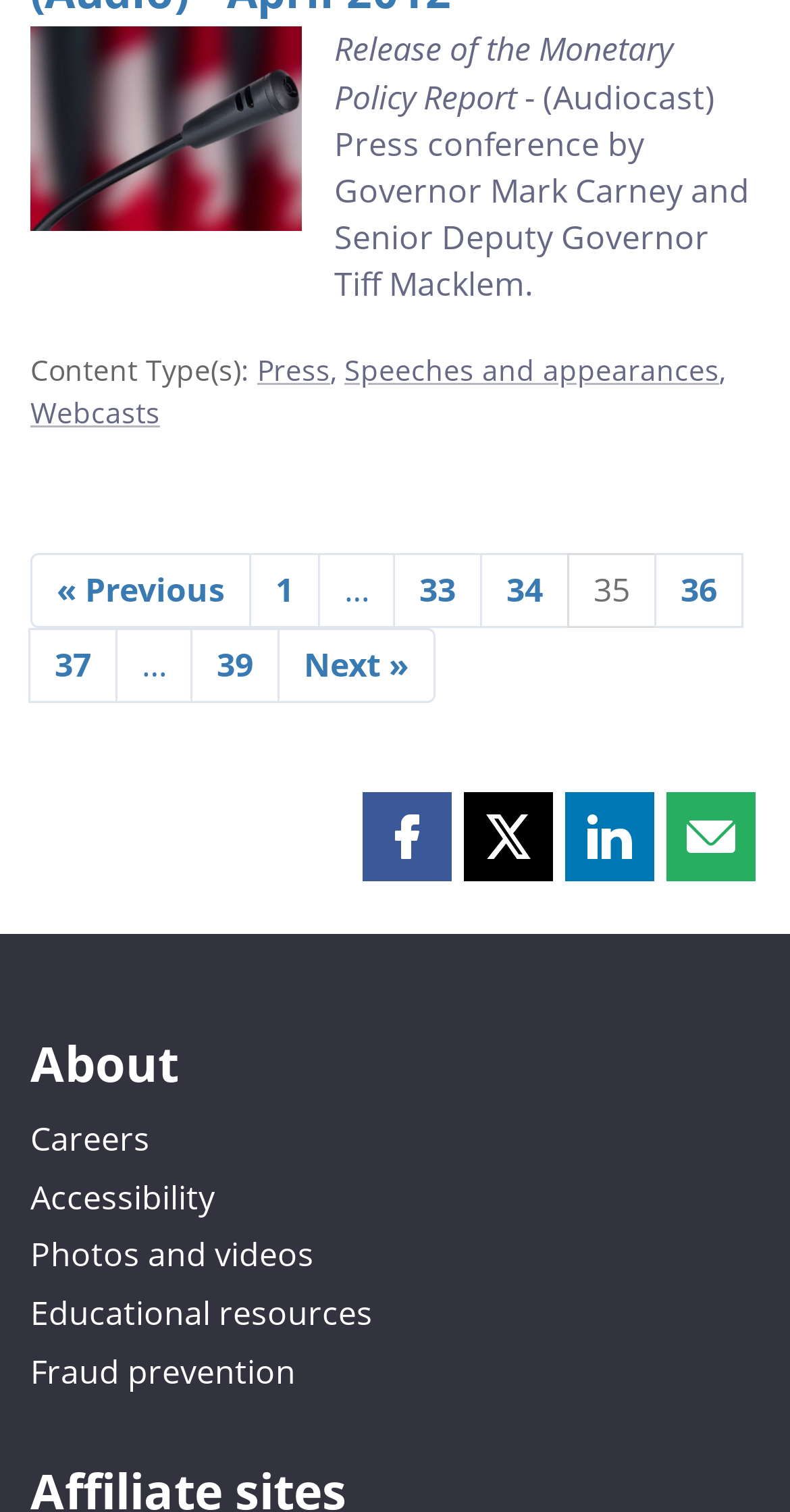Give a one-word or one-phrase response to the question:
What is the section below the main content about?

About